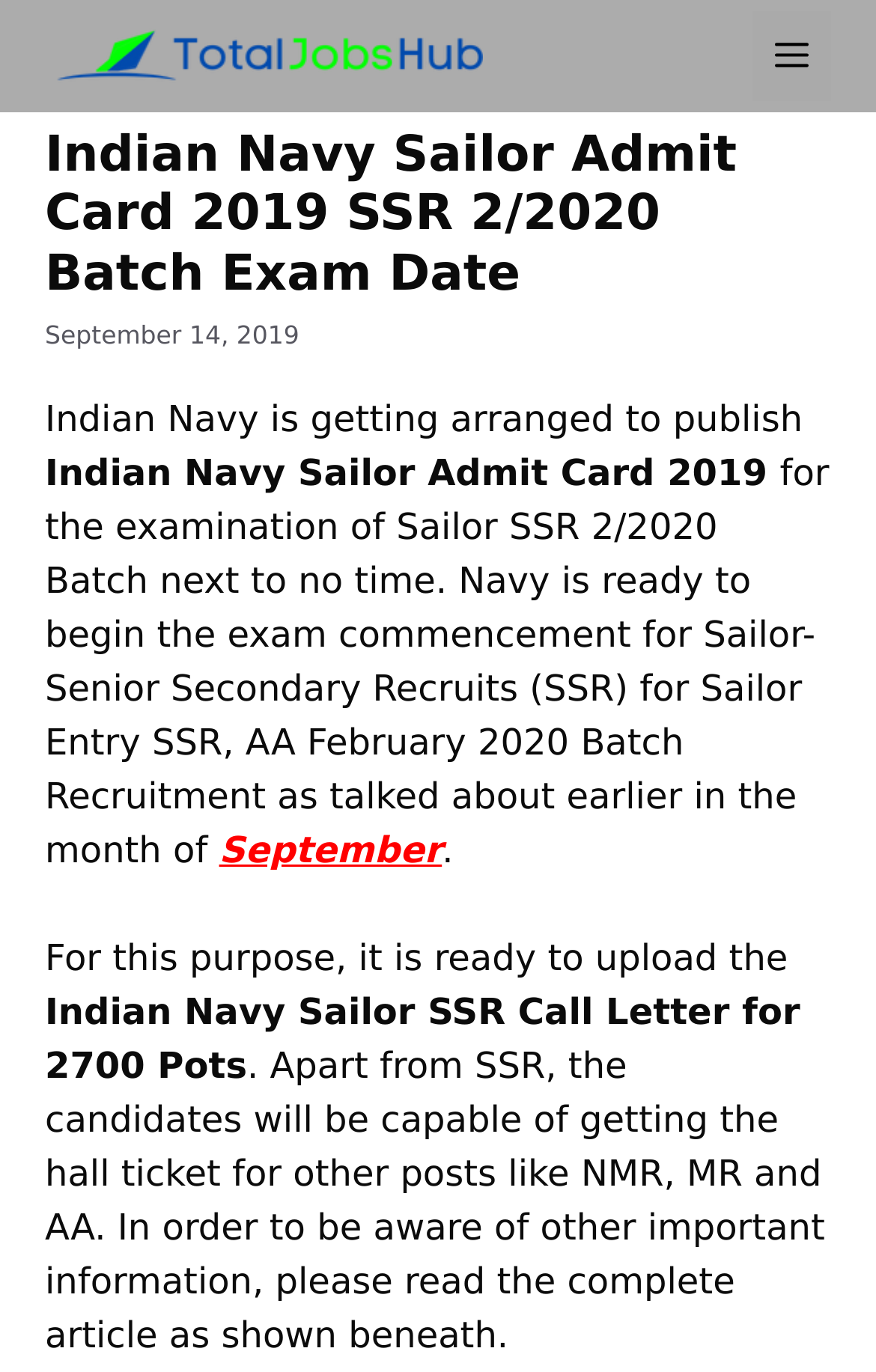Determine the main text heading of the webpage and provide its content.

Indian Navy Sailor Admit Card 2019 SSR 2/2020 Batch Exam Date